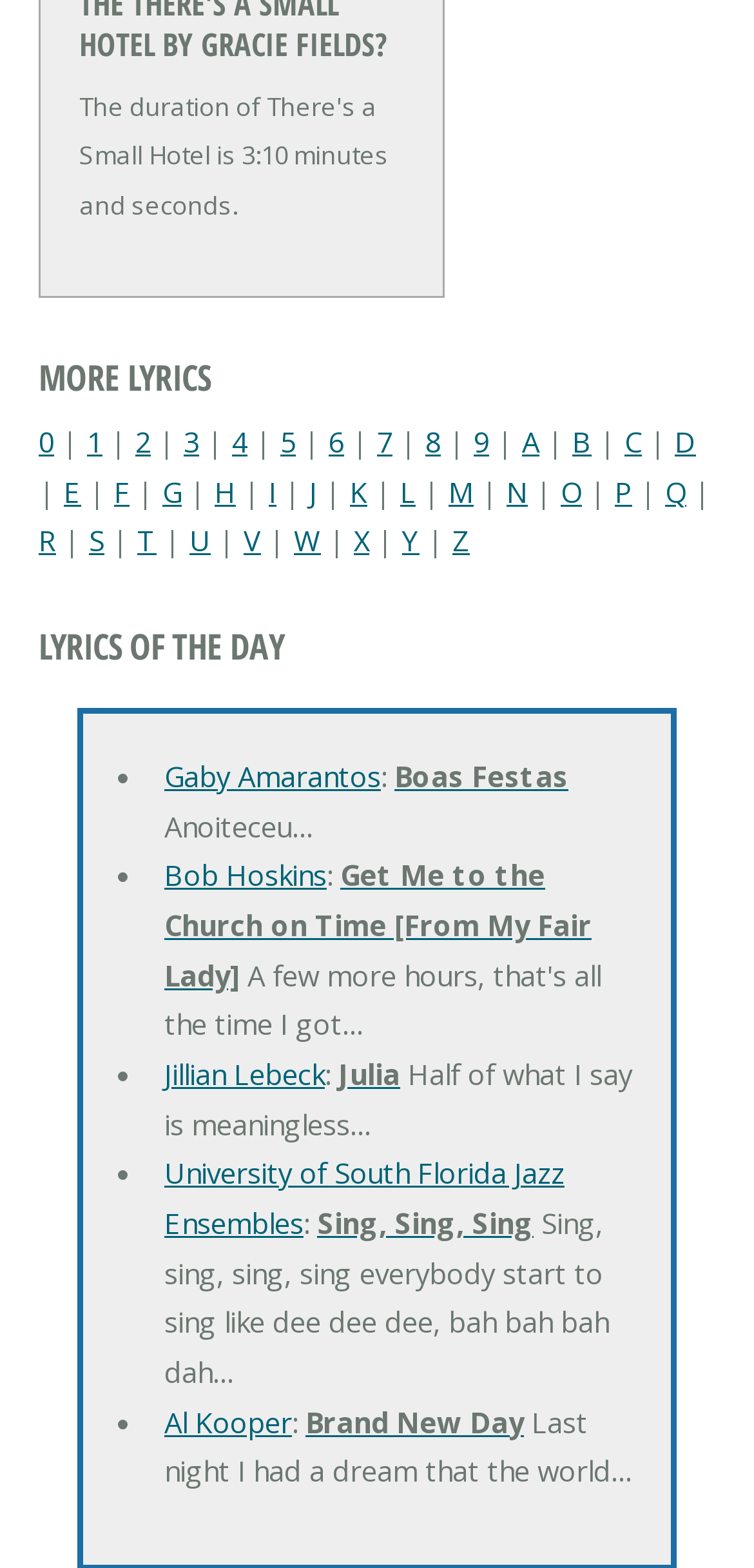Using the webpage screenshot, find the UI element described by Al Kooper. Provide the bounding box coordinates in the format (top-left x, top-left y, bottom-right x, bottom-right y), ensuring all values are floating point numbers between 0 and 1.

[0.218, 0.894, 0.387, 0.919]